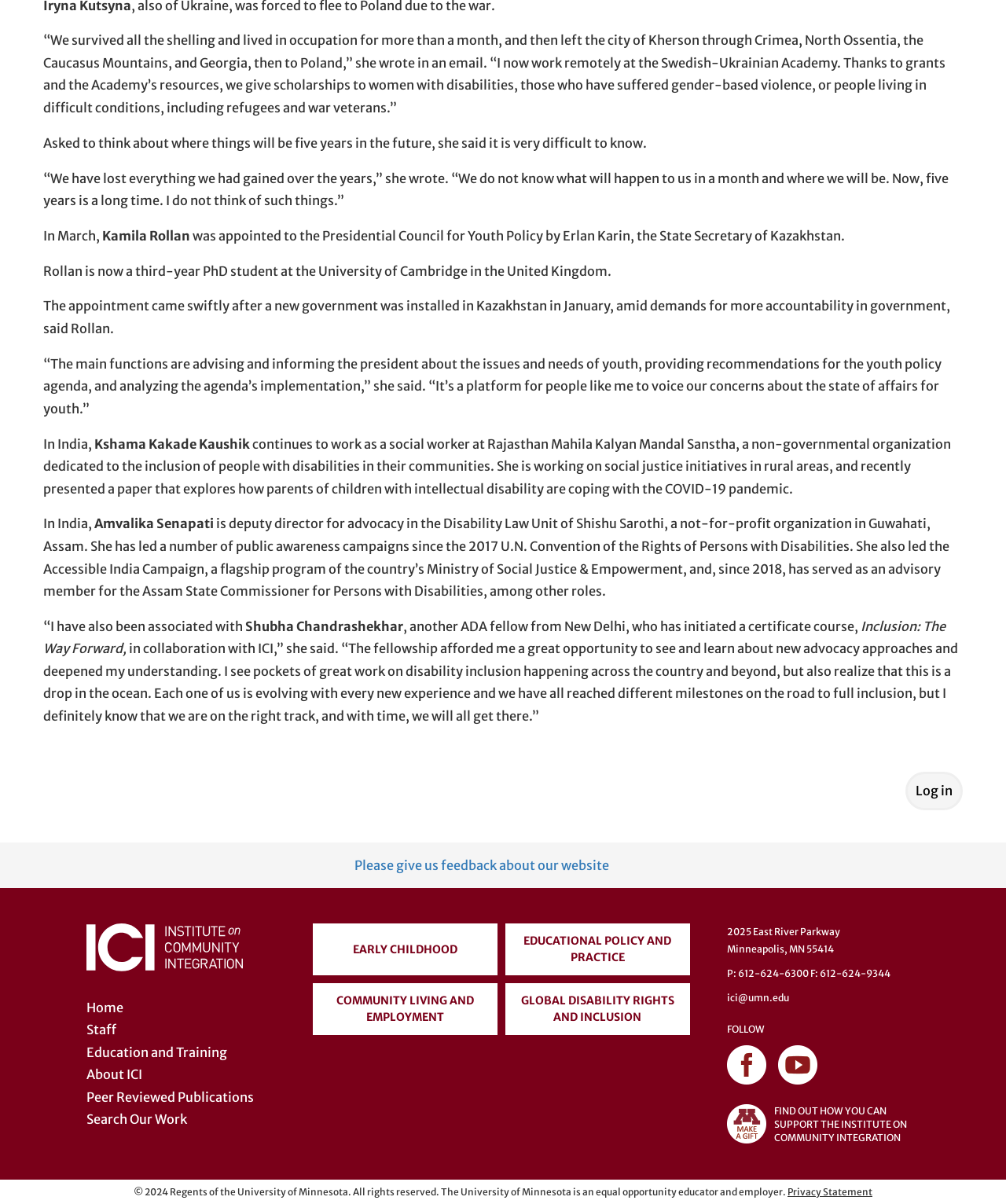What is the address of the organization?
Offer a detailed and full explanation in response to the question.

The address of the organization can be found in the static text elements at the bottom of the webpage, which provide the address as '2025 East River Parkway, Minneapolis, MN 55414'.